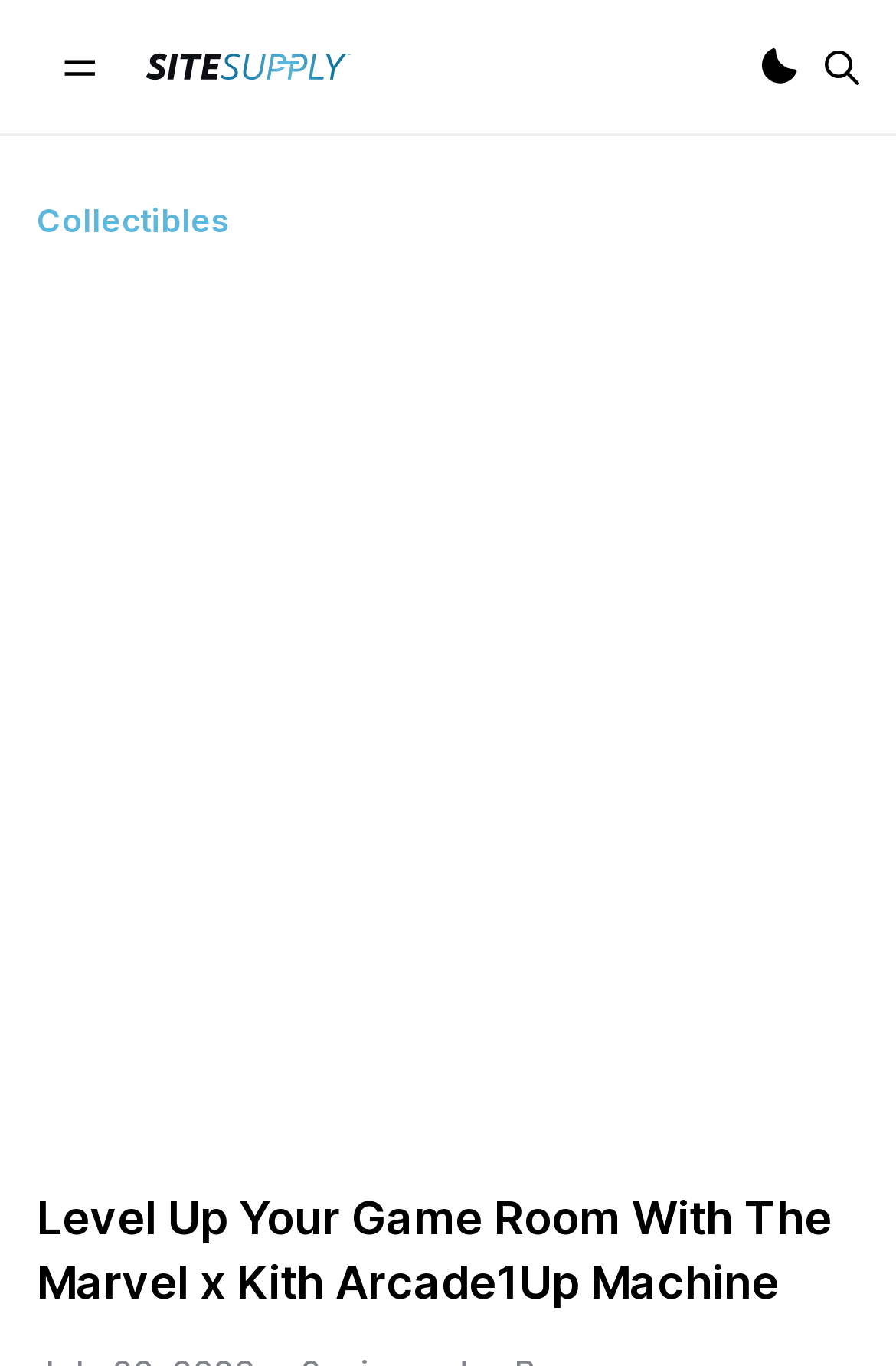Answer the following inquiry with a single word or phrase:
What type of content is available on this website?

Collectibles